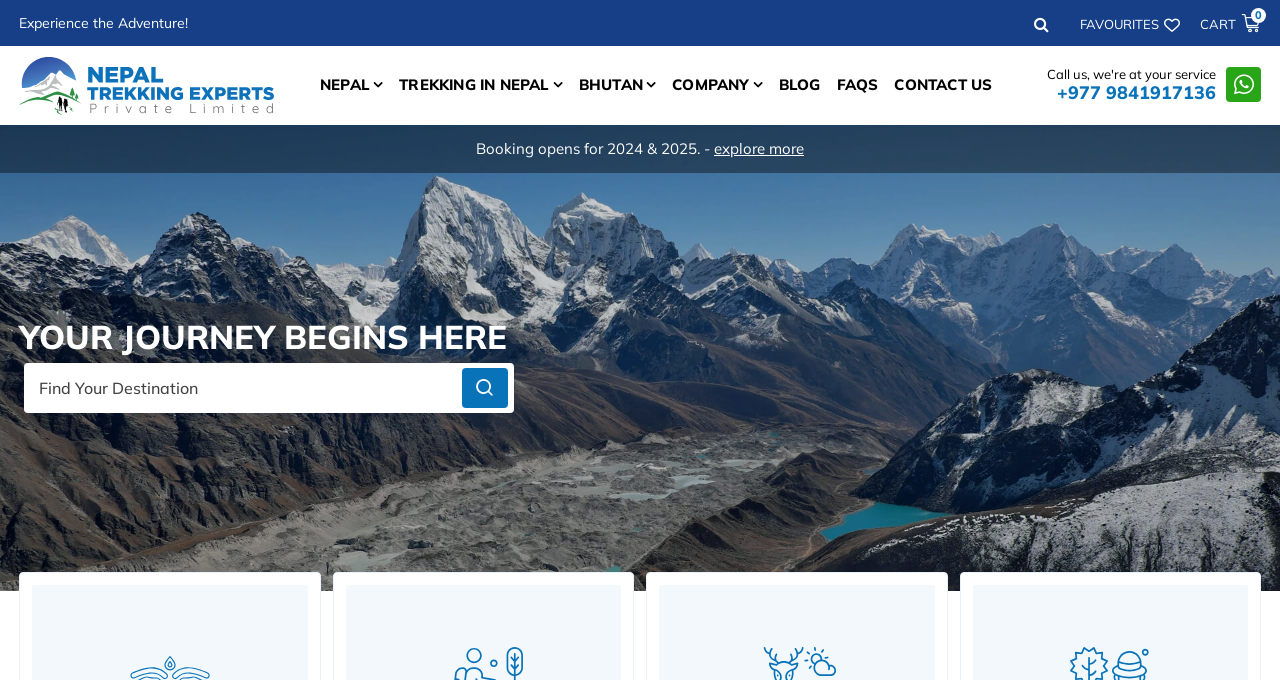Determine the bounding box coordinates of the UI element described by: "aria-label="Open search"".

None